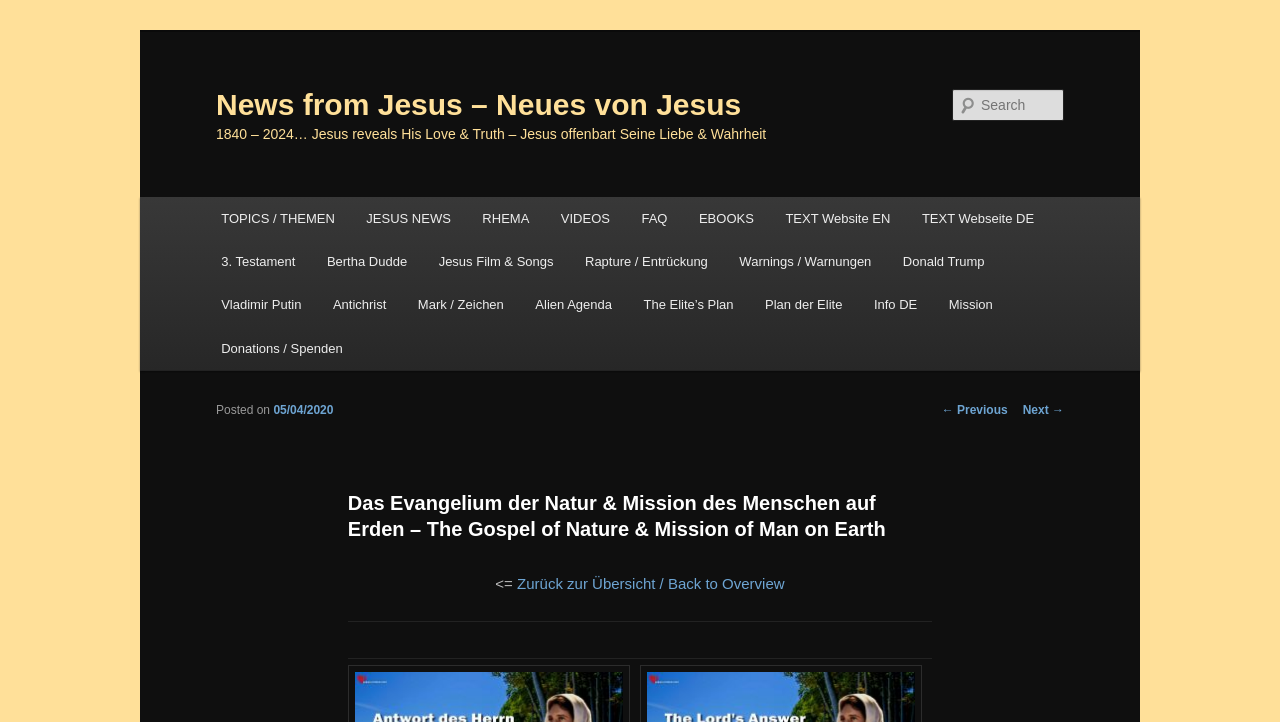From the image, can you give a detailed response to the question below:
What is the date of the posted article?

The 'Posted on' label followed by the date '05/04/2020' indicates that the article was posted on this specific date, providing users with information about when the content was published.